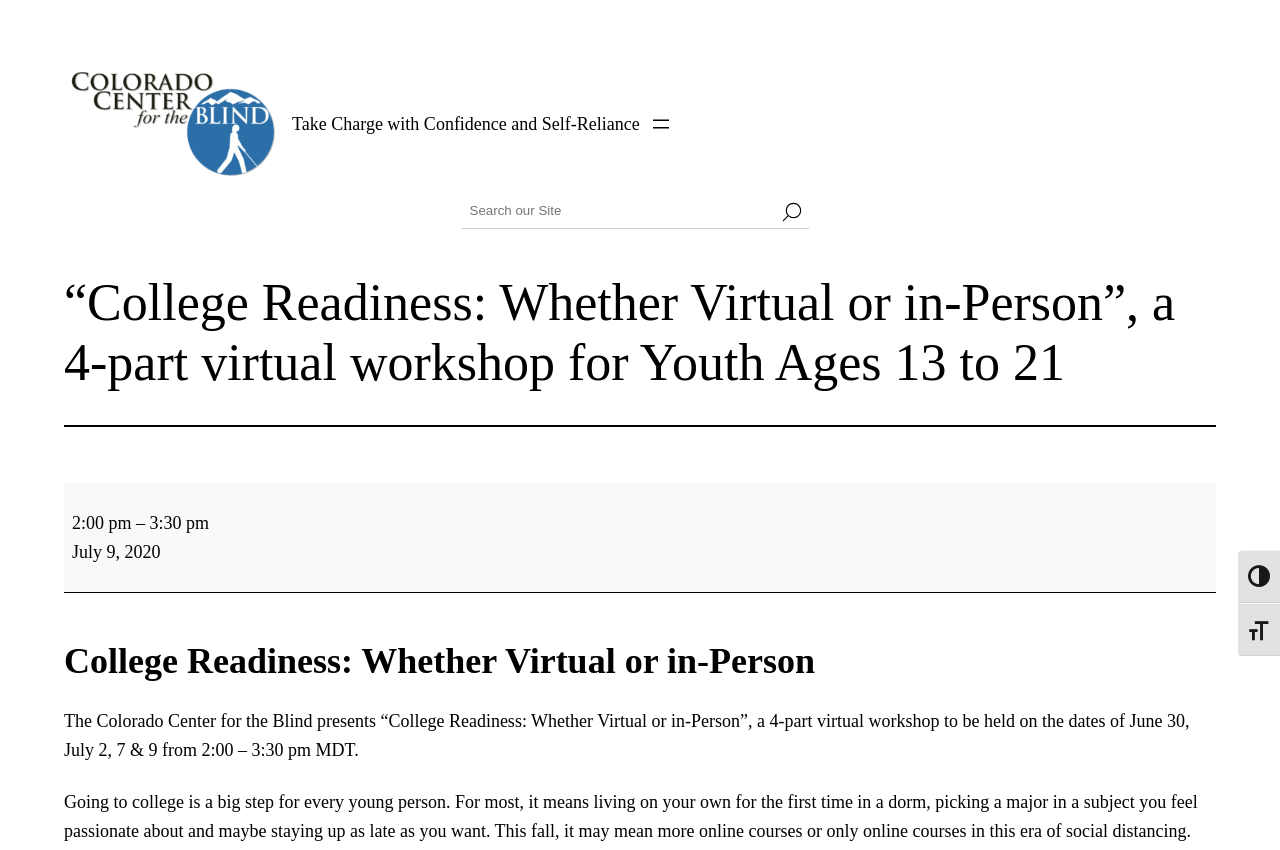Reply to the question with a brief word or phrase: How many parts does the virtual workshop have?

4